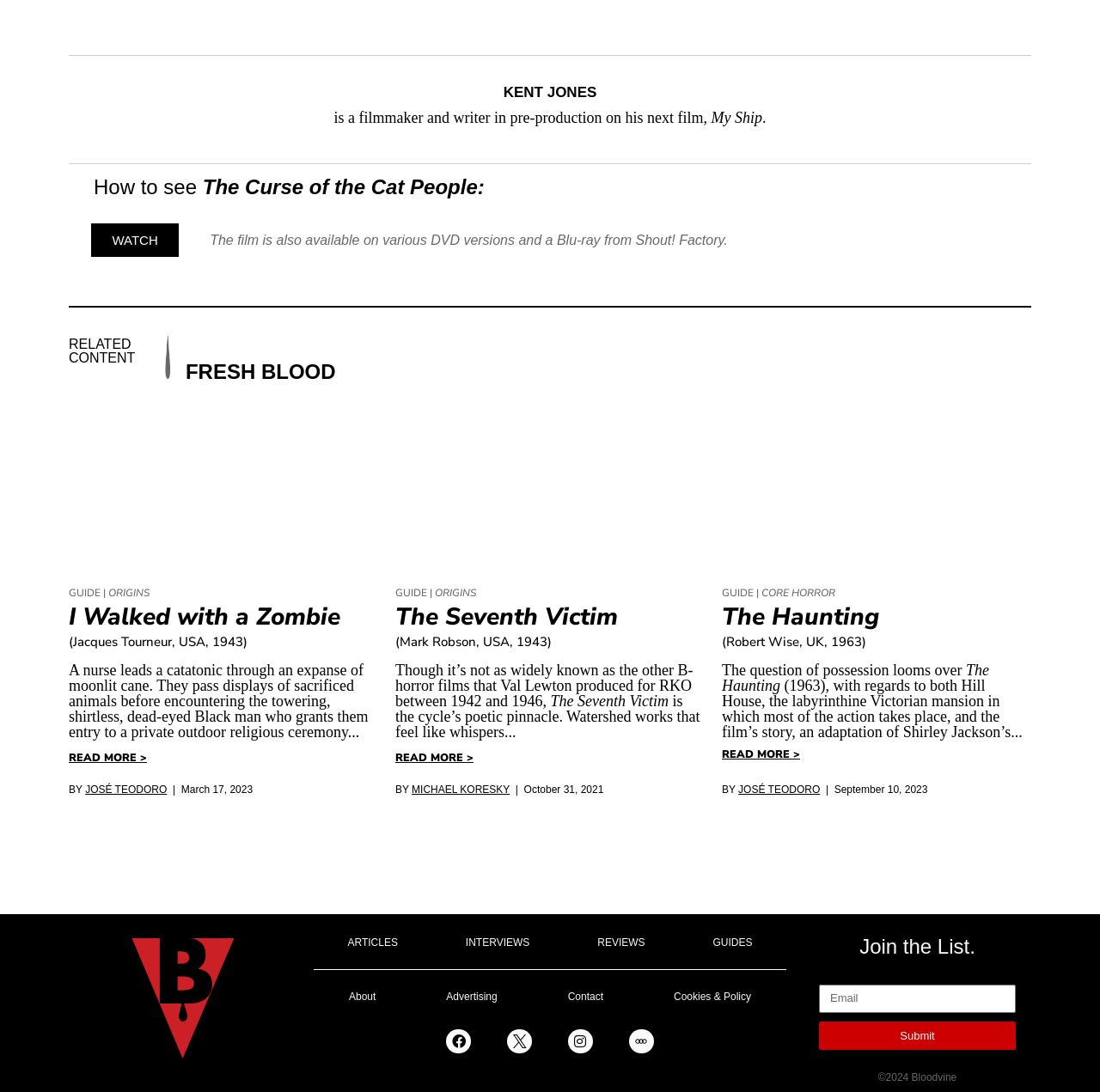Locate the bounding box coordinates of the region to be clicked to comply with the following instruction: "Click on WATCH". The coordinates must be four float numbers between 0 and 1, in the form [left, top, right, bottom].

[0.083, 0.205, 0.162, 0.235]